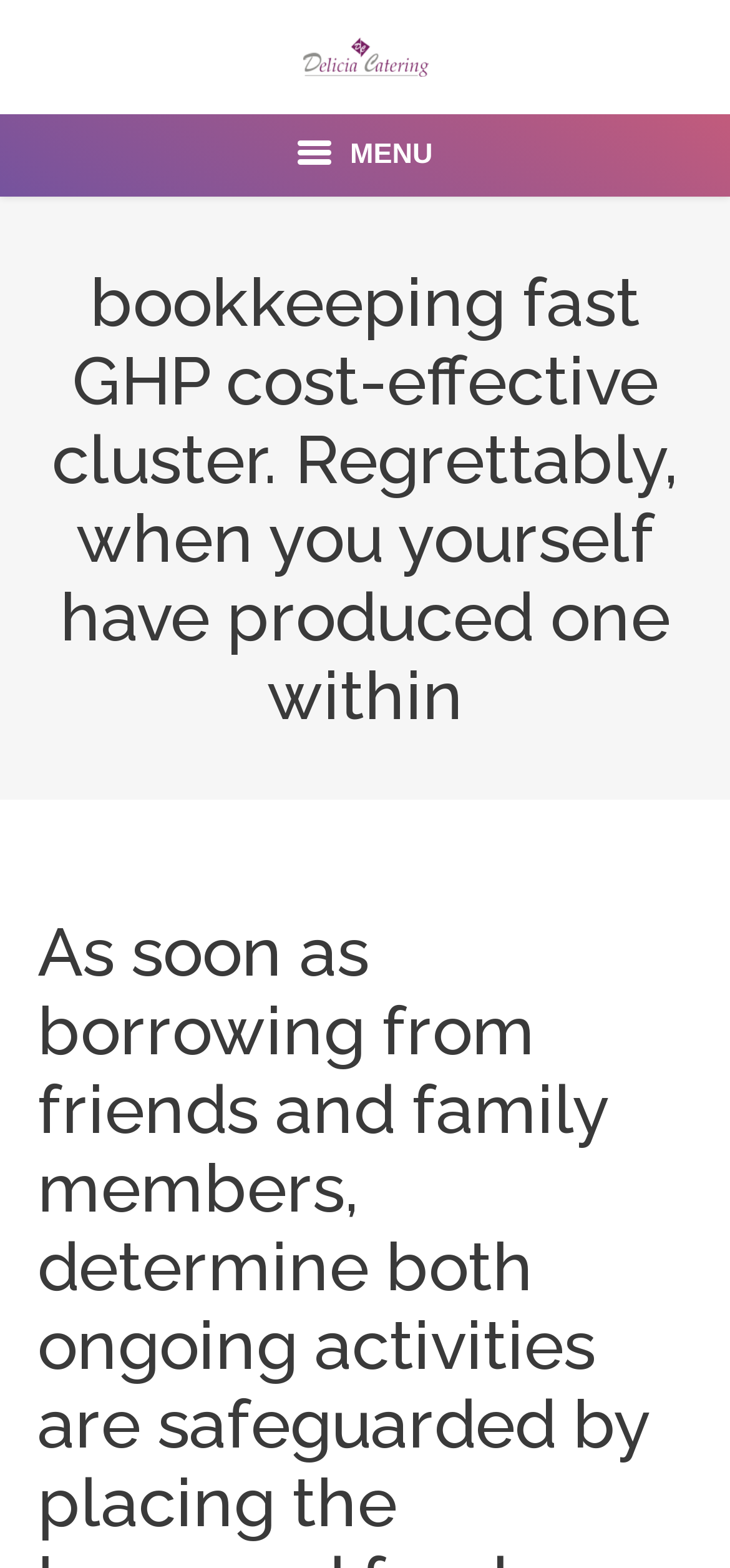Pinpoint the bounding box coordinates of the area that should be clicked to complete the following instruction: "view the About us page". The coordinates must be given as four float numbers between 0 and 1, i.e., [left, top, right, bottom].

[0.103, 0.191, 0.897, 0.243]